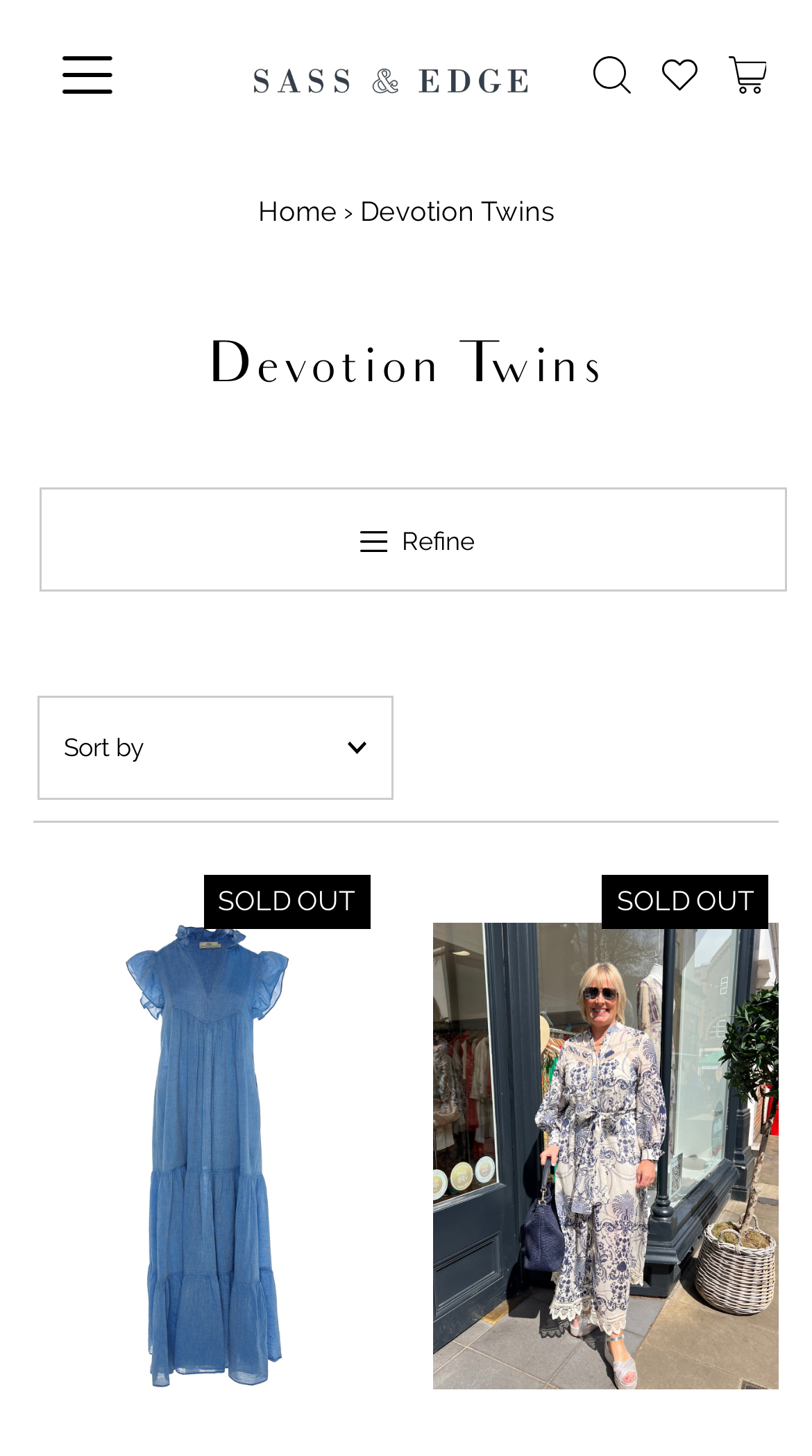Is the second item sold out?
Please provide a comprehensive answer based on the information in the image.

The second item has a 'SOLD OUT' label next to it, indicating that it is no longer available for purchase.